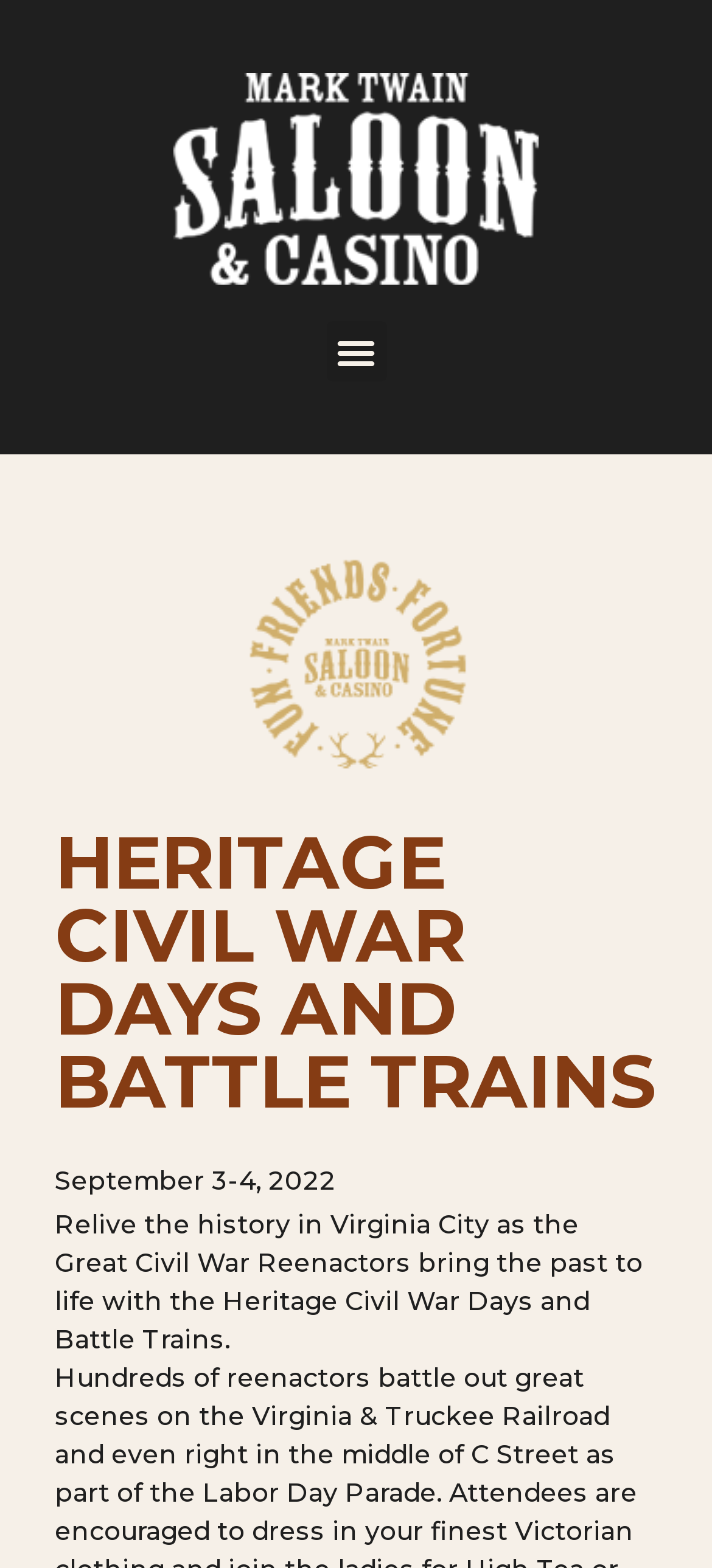Provide a comprehensive description of the webpage.

The webpage is about the Heritage Civil War Days and Battle Trains event, taking place on September 3-4, 2022, at the Mark Twain Saloon & Casino. 

At the top left of the page, there is a logo of Mark Twain Saloon & Casino, which is also a clickable link. To the right of the logo, there is a menu toggle button. 

Below the logo, there is a large image that occupies about half of the page's width, showcasing people having fun at the Mark Twain Saloon. 

The main content of the page starts with a large heading that reads "HERITAGE CIVIL WAR DAYS AND BATTLE TRAINS", which is centered near the top of the page. 

Directly below the heading, there is a line of text that displays the event dates, "September 3-4, 2022". 

Further down, there is a paragraph of text that provides more information about the event, describing how the Great Civil War Reenactors will bring the past to life in Virginia City.